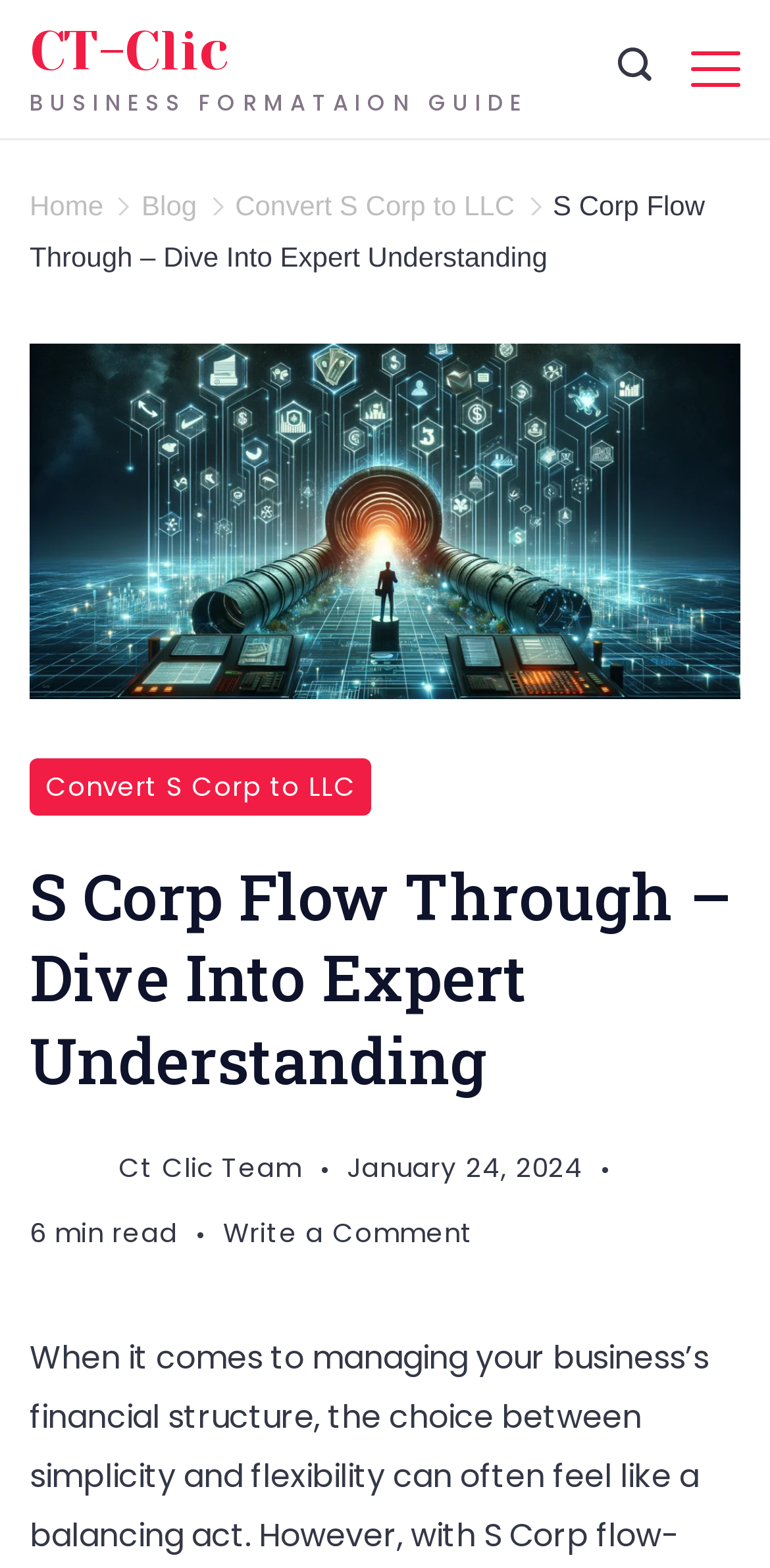Identify and provide the main heading of the webpage.

S Corp Flow Through – Dive Into Expert Understanding